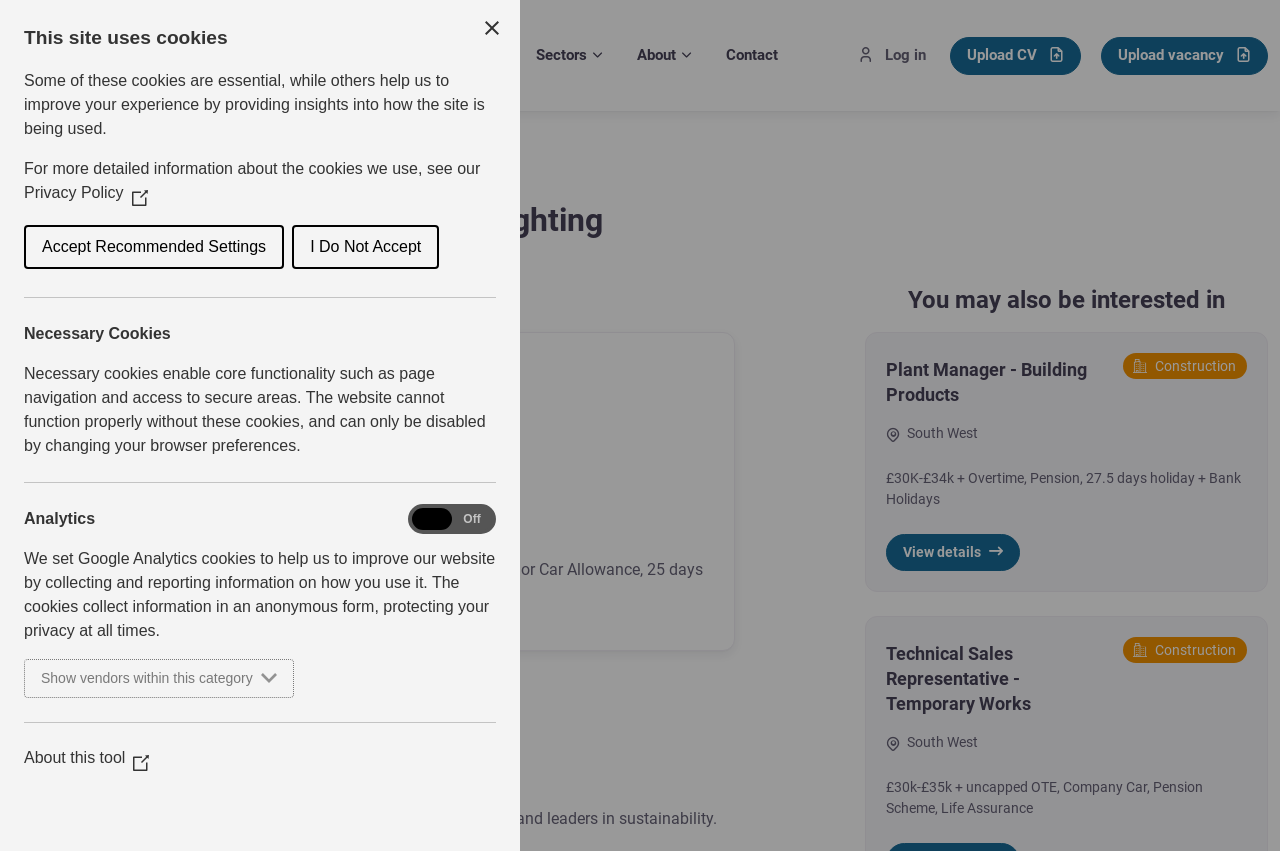What is the salary range of the job?
Based on the screenshot, give a detailed explanation to answer the question.

The salary range of the job can be found in the table element with the rowheader 'Package' and the gridcell '£45k-£60k Basic Salary, uncapped commission, Car or Car Allowance, 25 days Holiday, Pension.' which is located in the middle of the webpage.